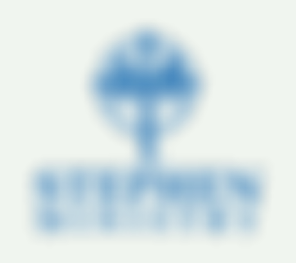Reply to the question with a single word or phrase:
What is the purpose of Stephen Ministry?

Provide Christian care